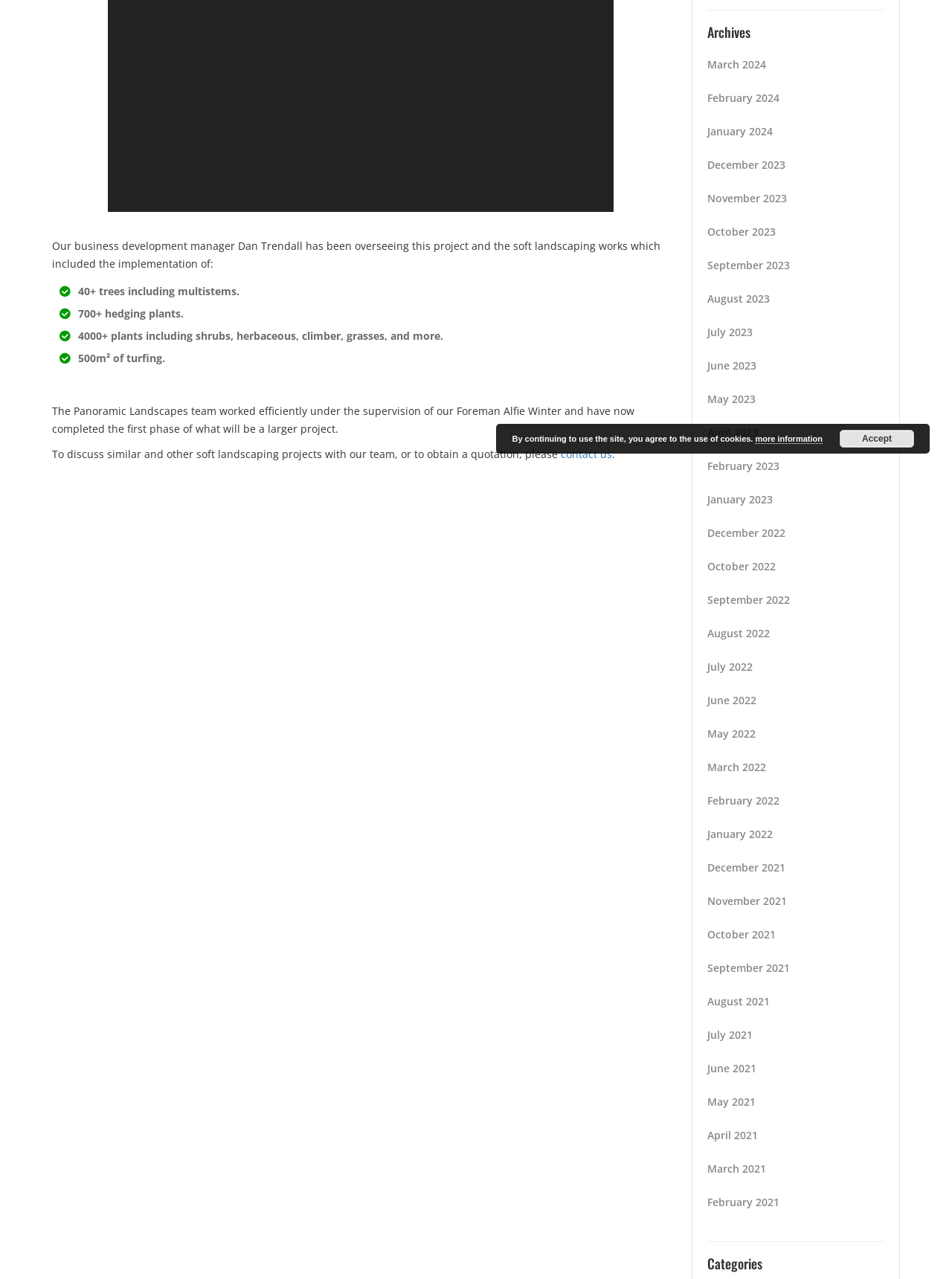Extract the bounding box coordinates of the UI element described: "November 2021". Provide the coordinates in the format [left, top, right, bottom] with values ranging from 0 to 1.

[0.743, 0.699, 0.827, 0.71]